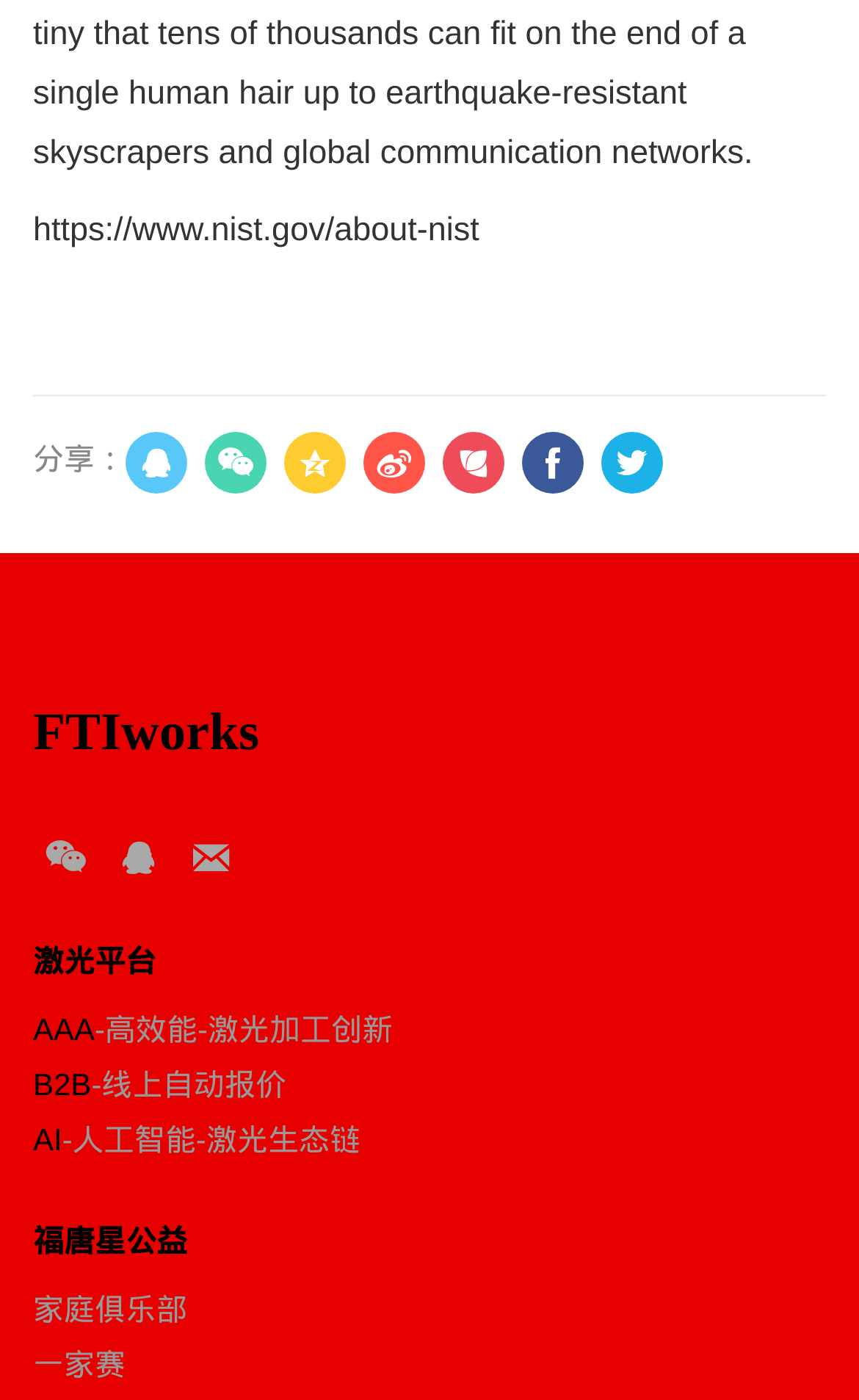Please reply with a single word or brief phrase to the question: 
What is the text next to the '激光平台' link?

AAA